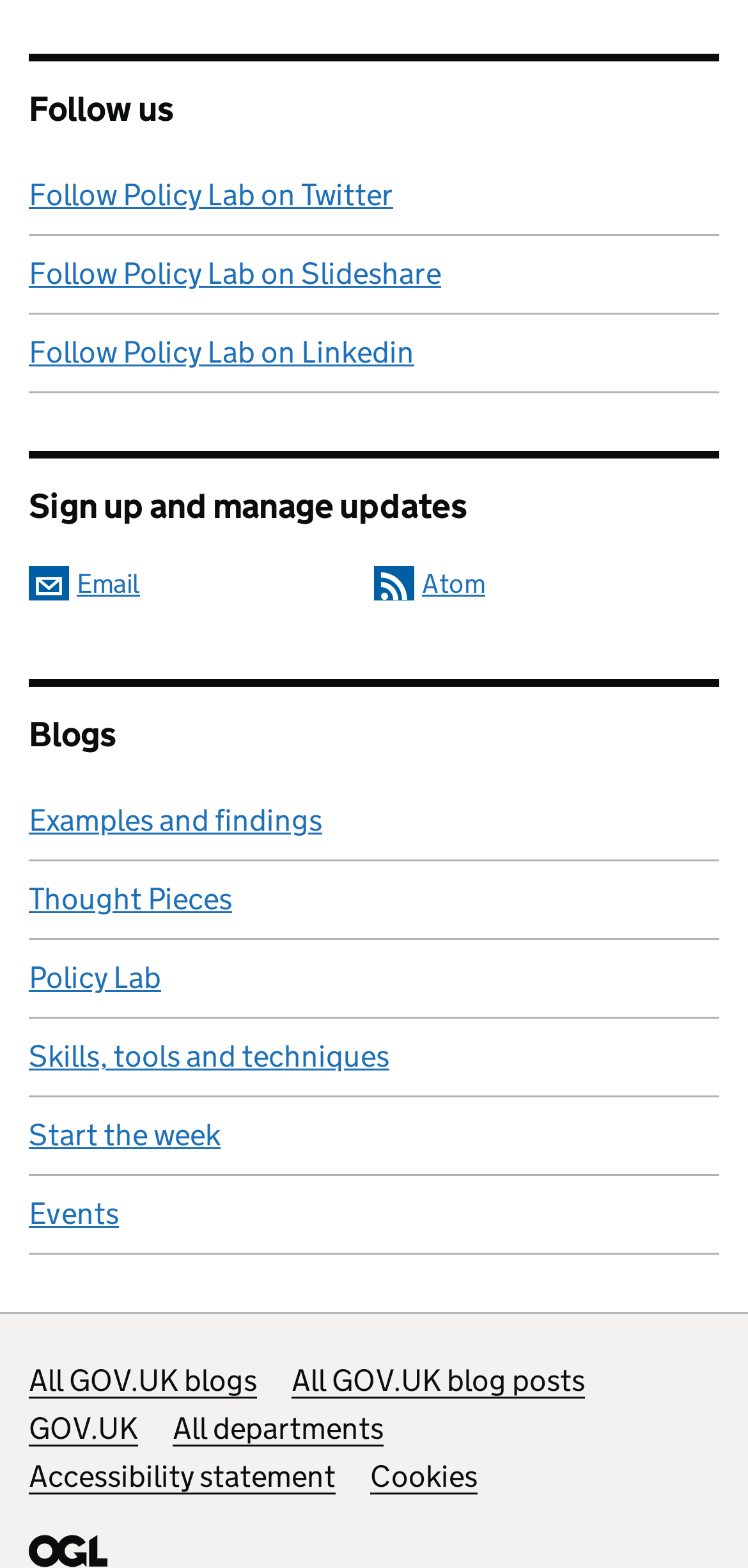What is the first link listed under 'Sign up and manage updates'?
Please provide a comprehensive answer based on the contents of the image.

I looked at the list of links under the 'Sign up and manage updates' heading and found that the first one listed is 'Sign up and manage updates by email'.